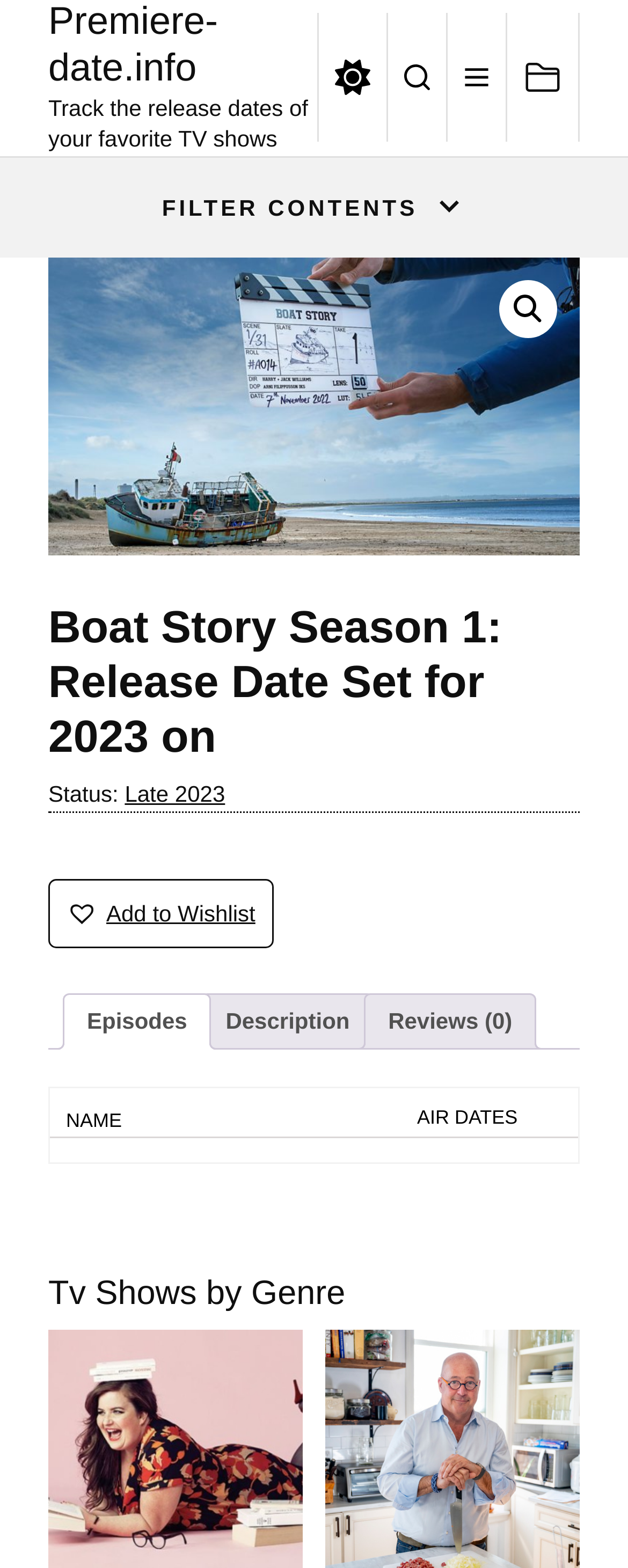Pinpoint the bounding box coordinates of the clickable area necessary to execute the following instruction: "Select the Description tab". The coordinates should be given as four float numbers between 0 and 1, namely [left, top, right, bottom].

[0.321, 0.633, 0.595, 0.67]